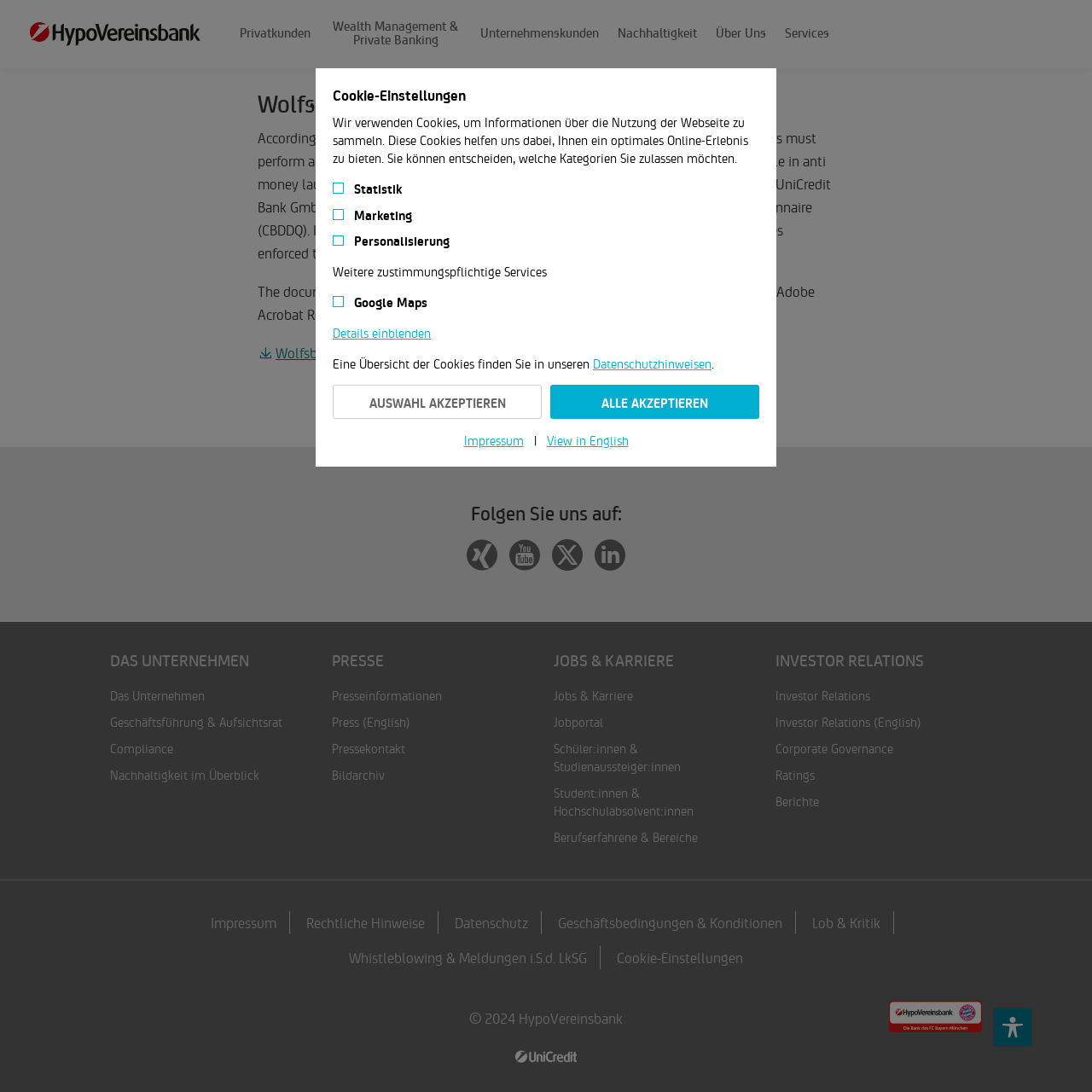Please predict the bounding box coordinates of the element's region where a click is necessary to complete the following instruction: "View Online Banking & App". The coordinates should be represented by four float numbers between 0 and 1, i.e., [left, top, right, bottom].

[0.035, 0.212, 0.186, 0.237]